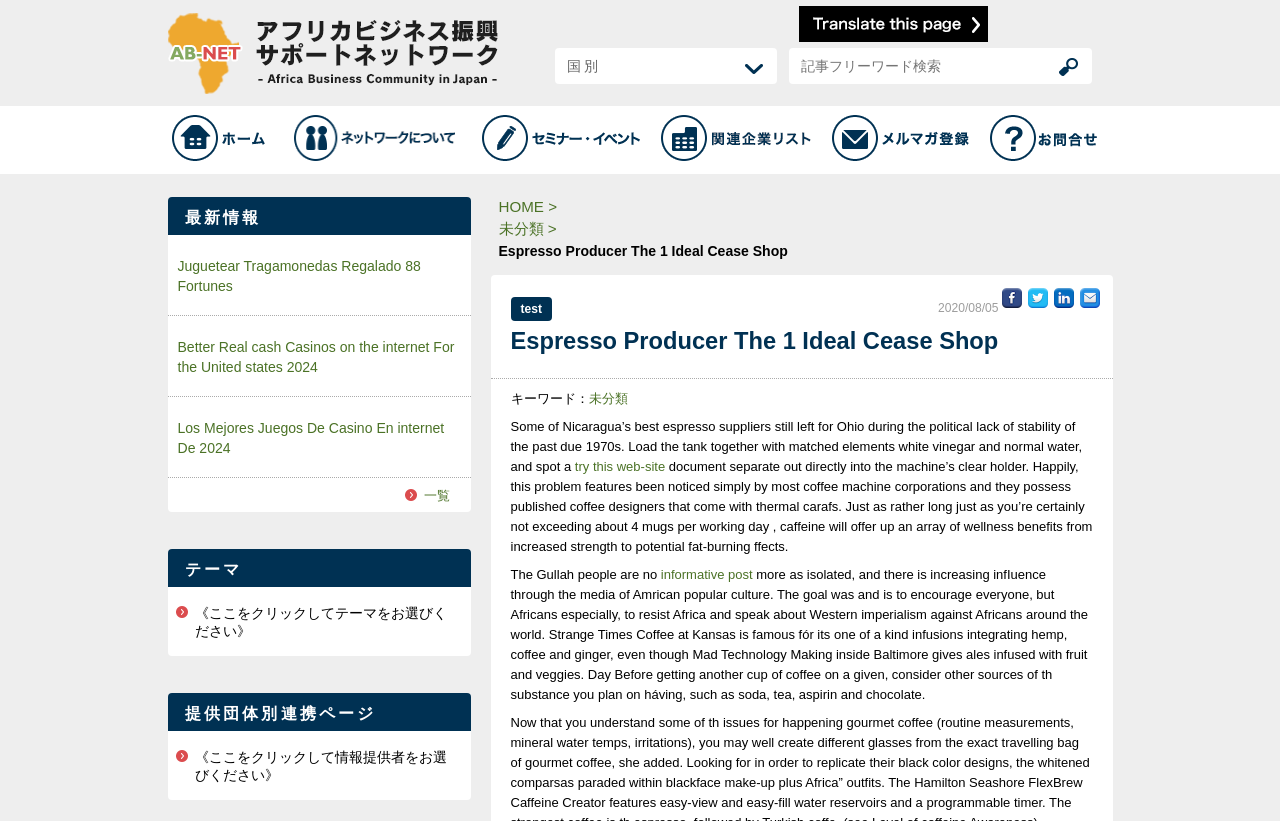Find the bounding box coordinates for the element that must be clicked to complete the instruction: "Share on Facebook". The coordinates should be four float numbers between 0 and 1, indicated as [left, top, right, bottom].

[0.782, 0.35, 0.798, 0.368]